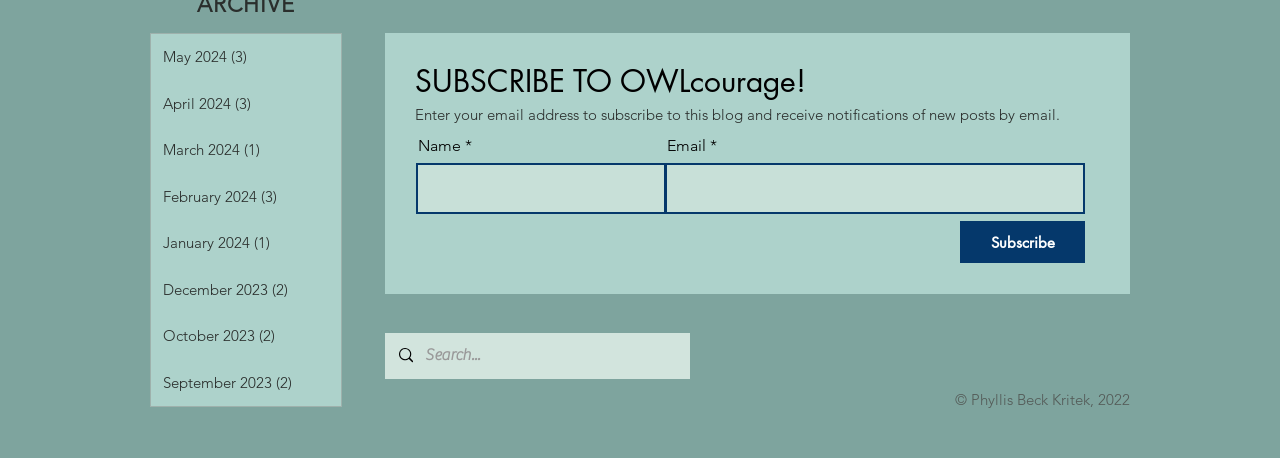Identify the bounding box coordinates of the element to click to follow this instruction: 'Visit Facebook page'. Ensure the coordinates are four float values between 0 and 1, provided as [left, top, right, bottom].

[0.814, 0.726, 0.845, 0.811]